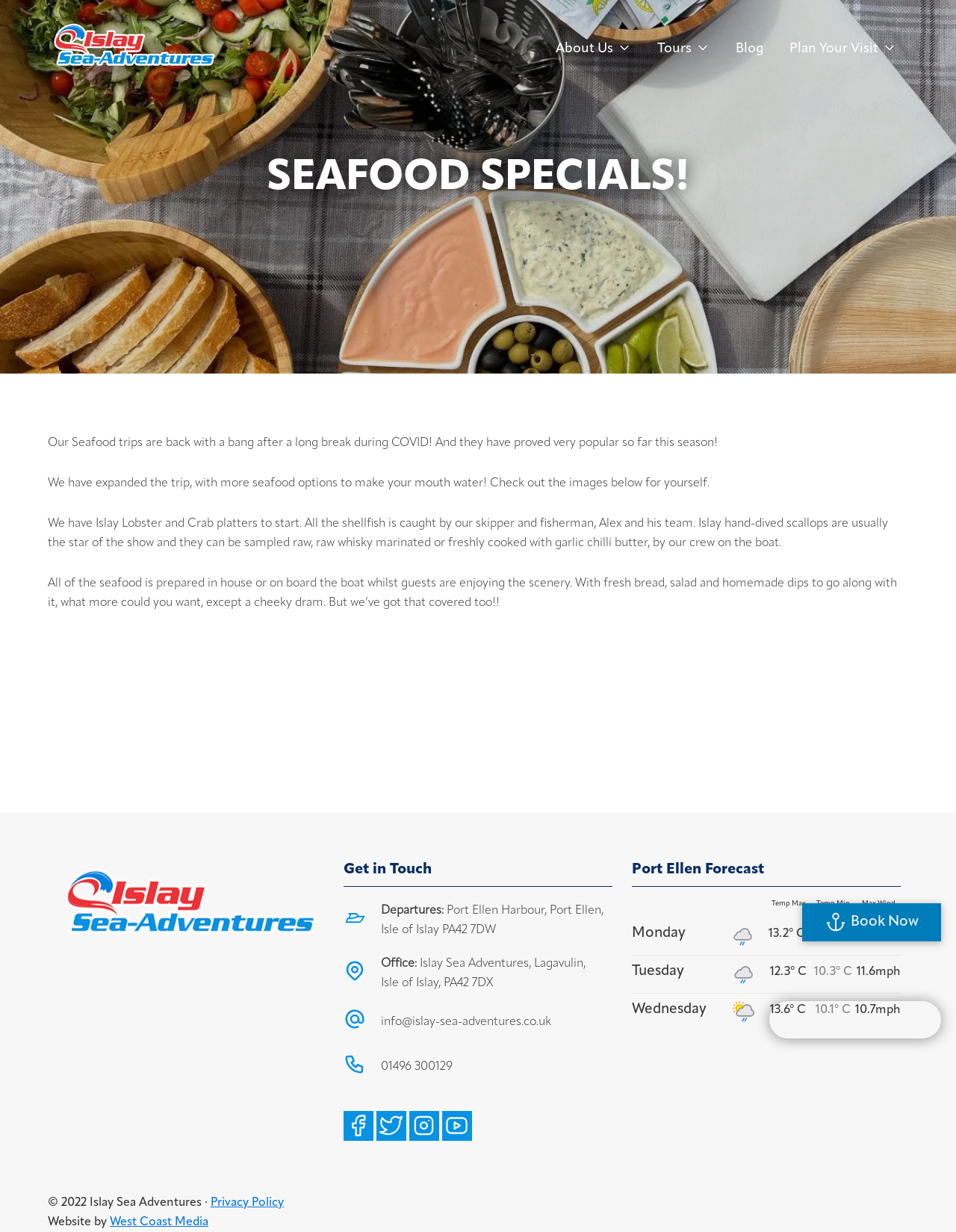Please identify the bounding box coordinates of the area that needs to be clicked to follow this instruction: "Follow Islay Sea Adventures on Facebook".

[0.359, 0.901, 0.391, 0.926]